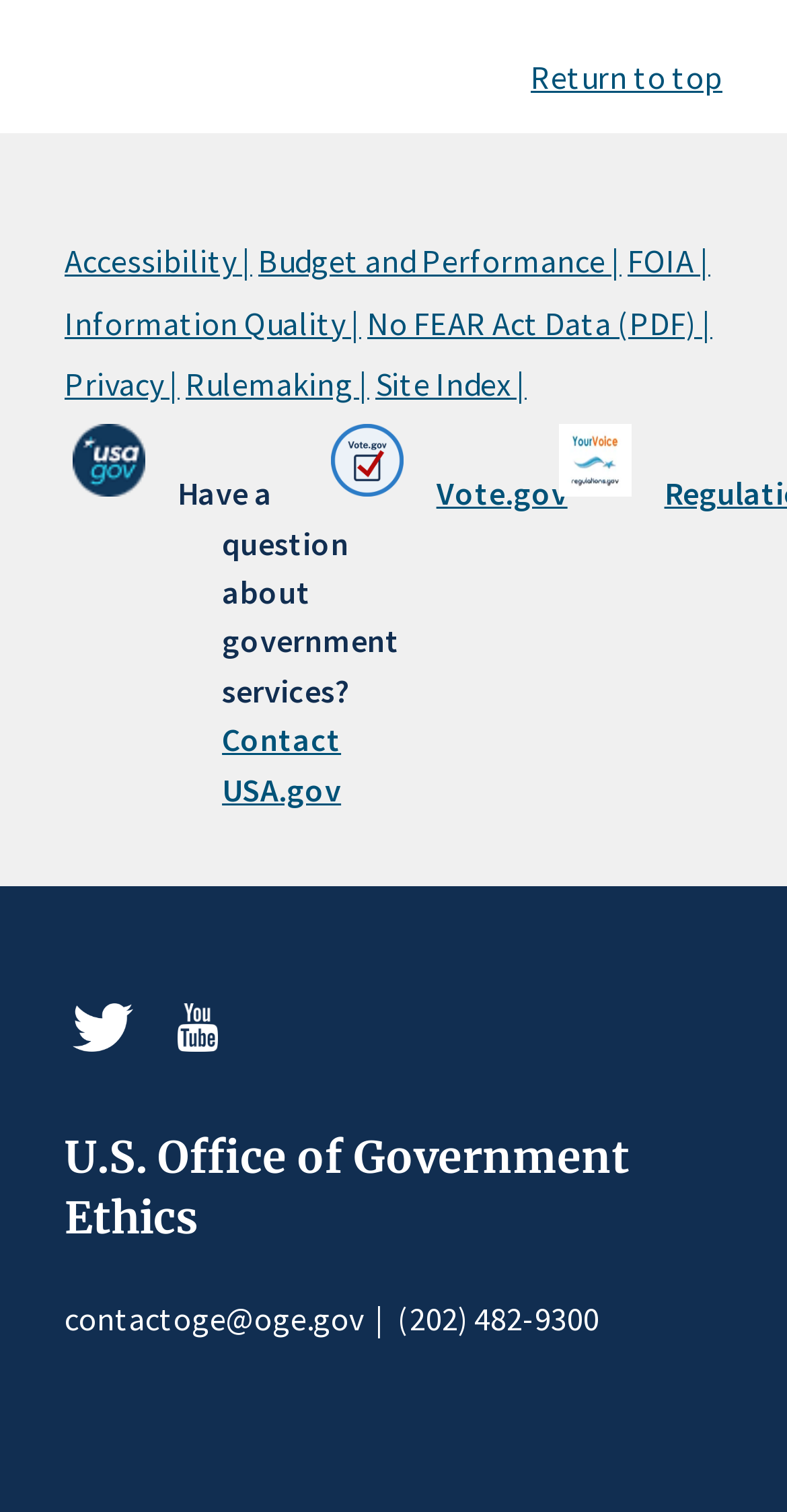Locate the UI element described by Budget and Performance | and provide its bounding box coordinates. Use the format (top-left x, top-left y, bottom-right x, bottom-right y) with all values as floating point numbers between 0 and 1.

[0.328, 0.159, 0.79, 0.186]